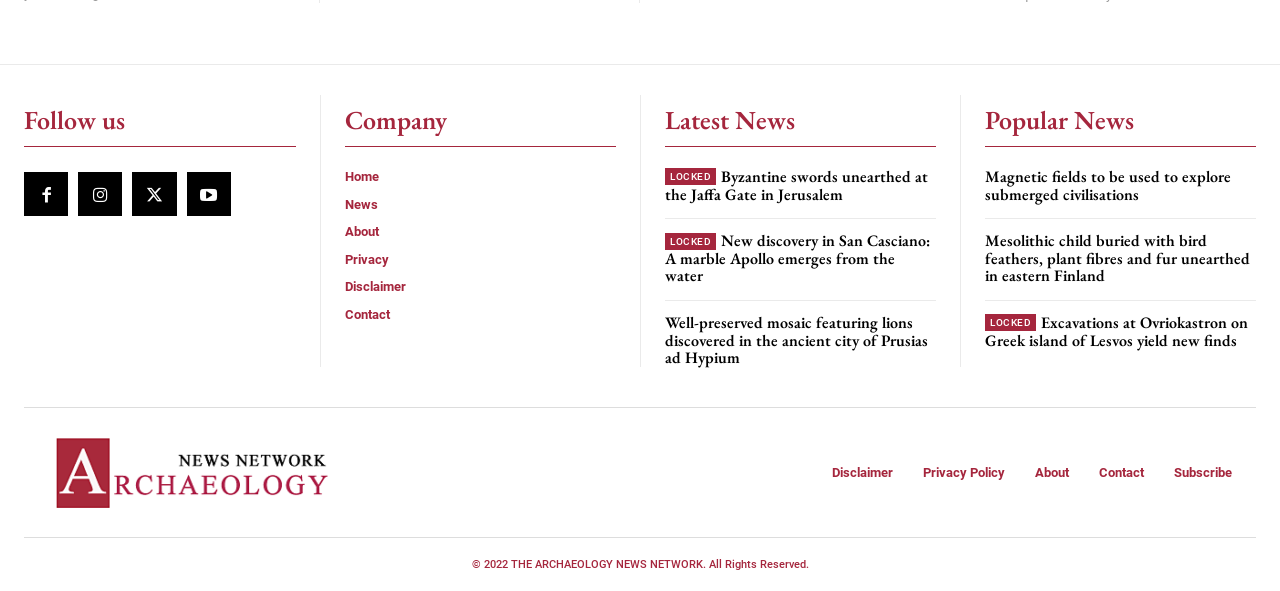Predict the bounding box for the UI component with the following description: "Contact".

[0.859, 0.786, 0.894, 0.812]